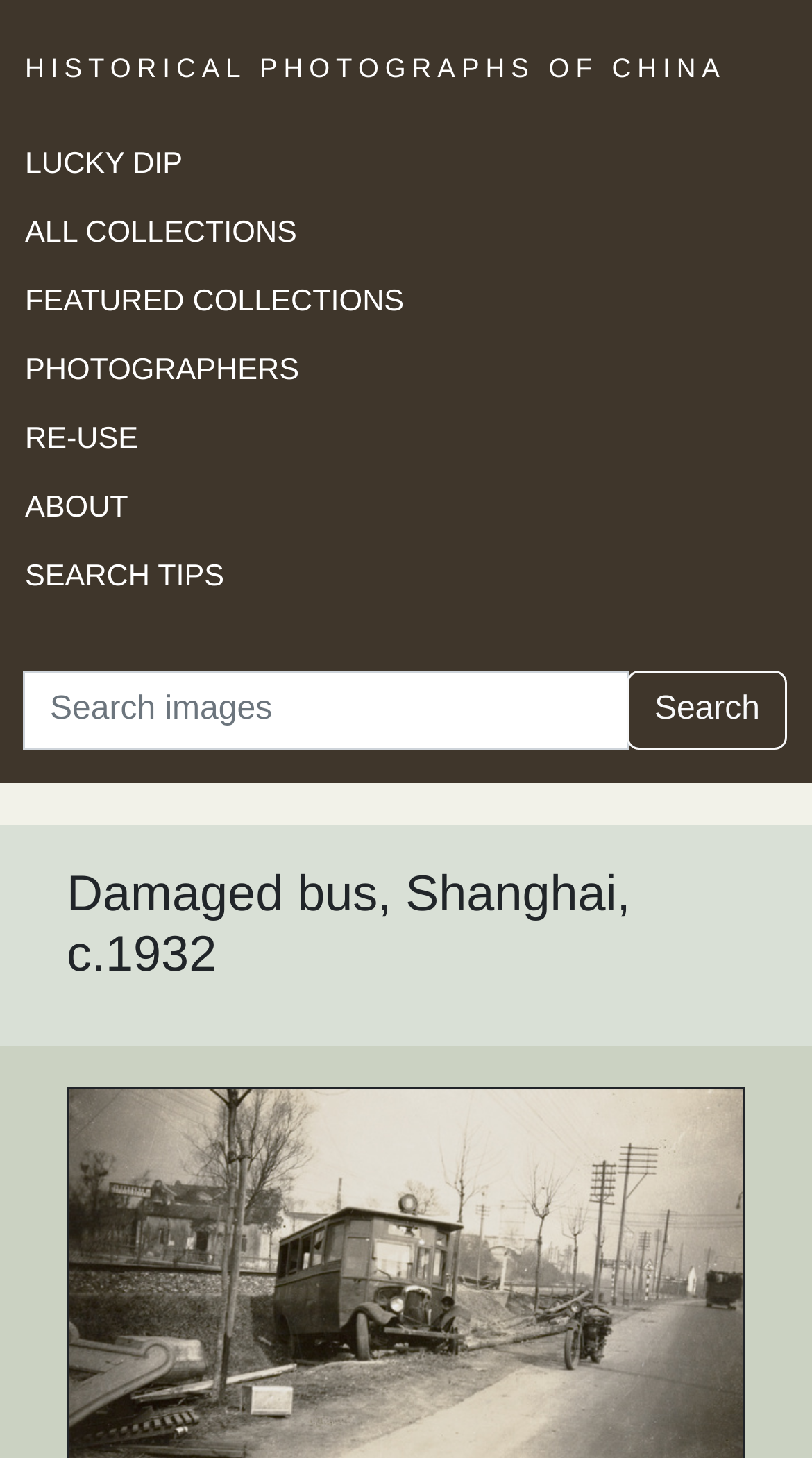Respond to the question with just a single word or phrase: 
What is the subject of the photograph on this page?

Damaged bus